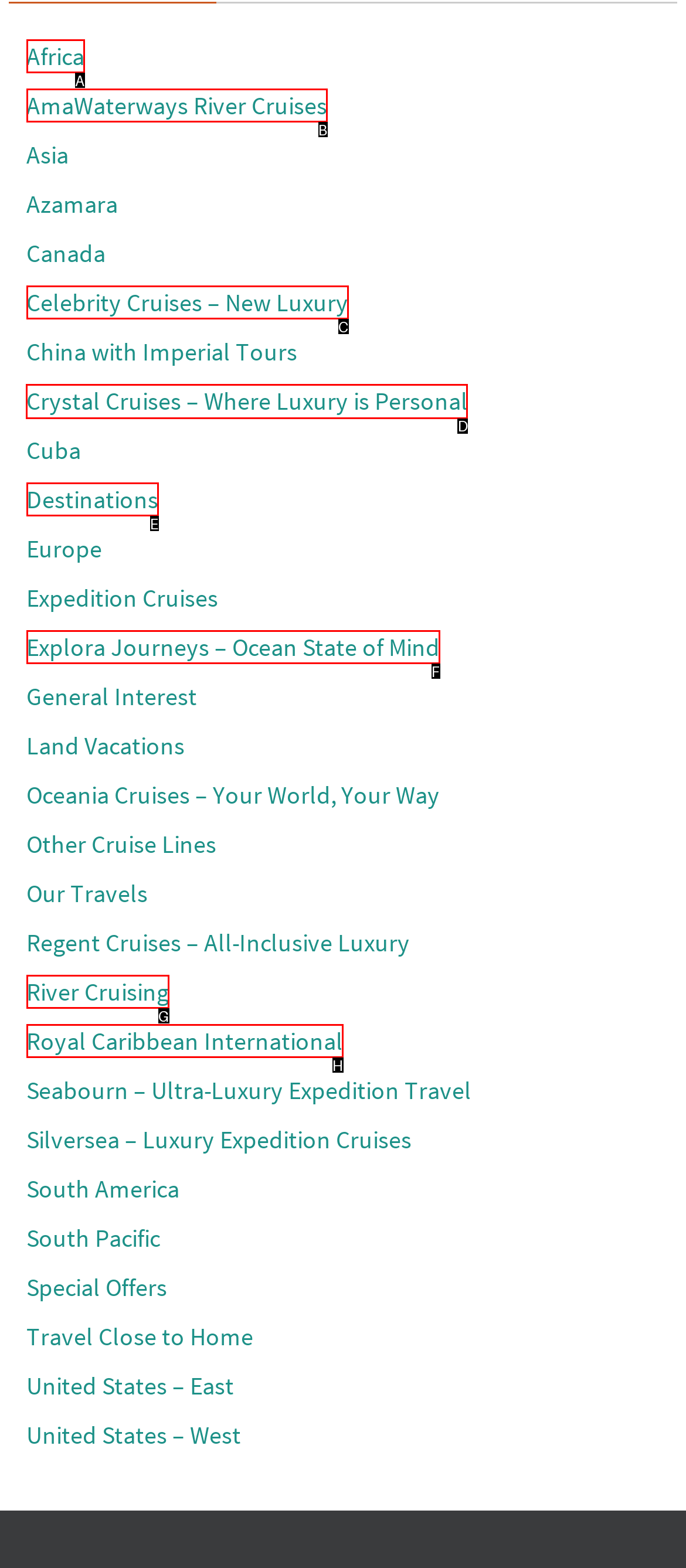Select the letter of the UI element that matches this task: Learn about Crystal Cruises
Provide the answer as the letter of the correct choice.

D